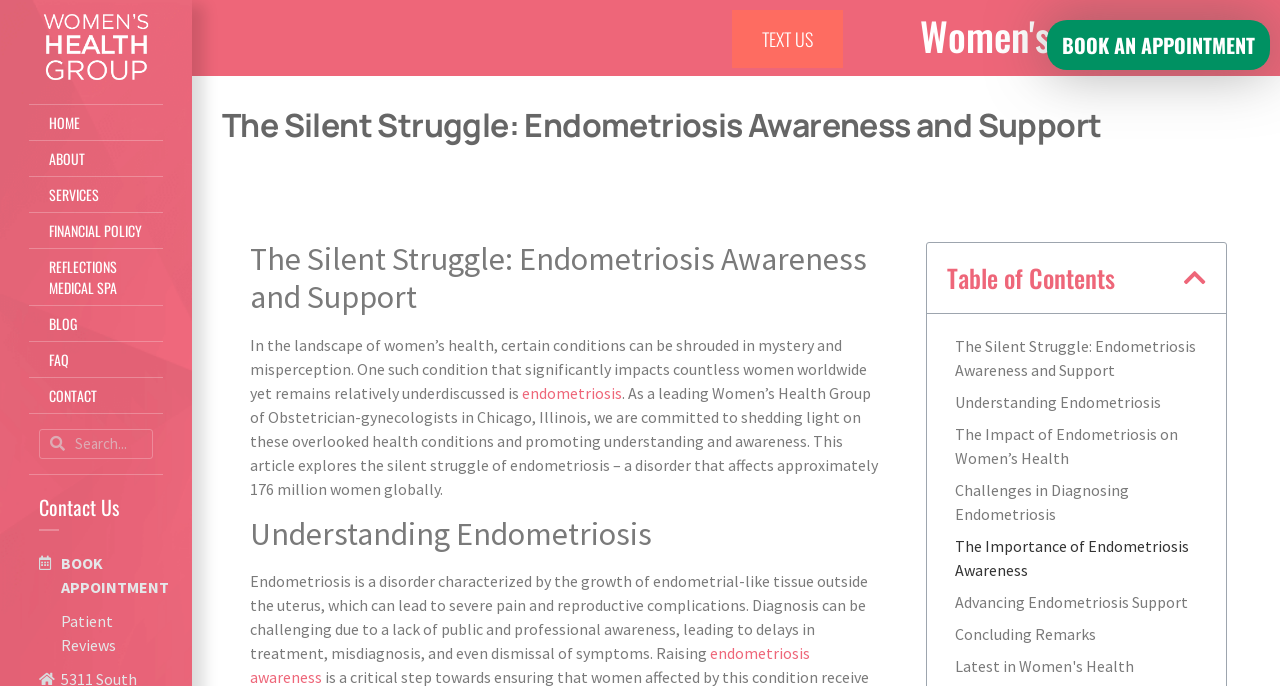Give a concise answer using one word or a phrase to the following question:
What is the topic of the article on this webpage?

endometriosis